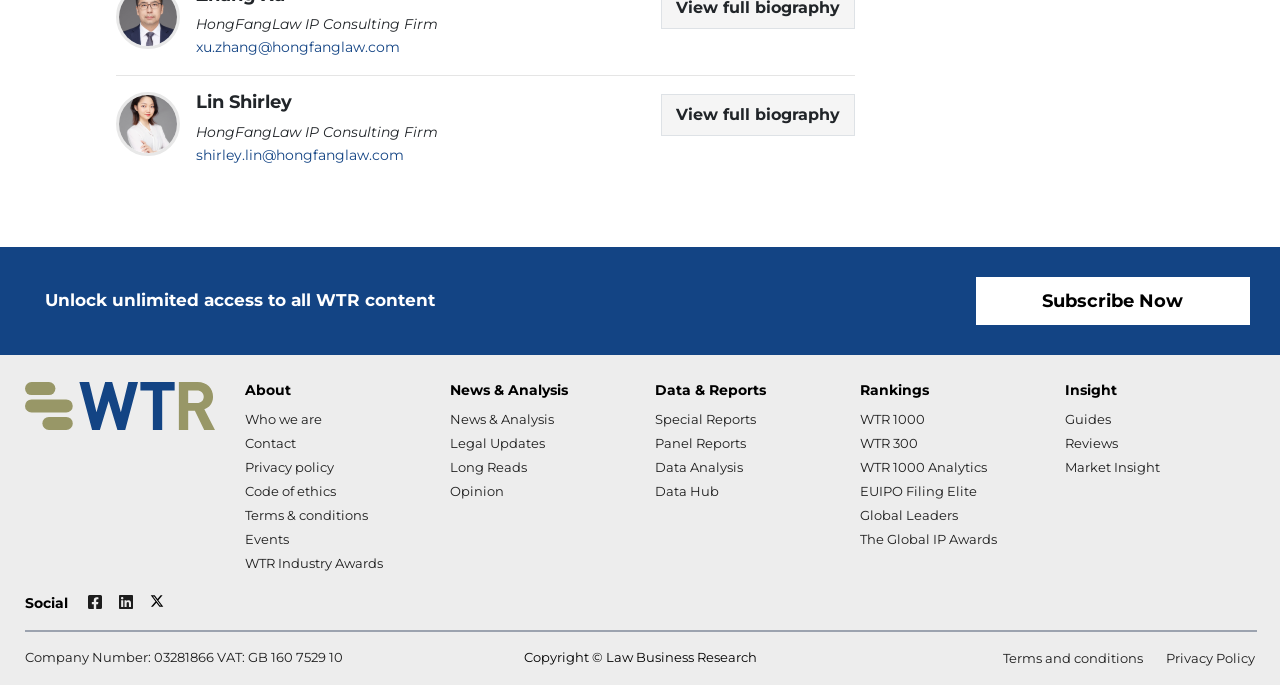What are the different sections of the website?
Based on the image, give a concise answer in the form of a single word or short phrase.

About, News & Analysis, Data & Reports, Rankings, Insight